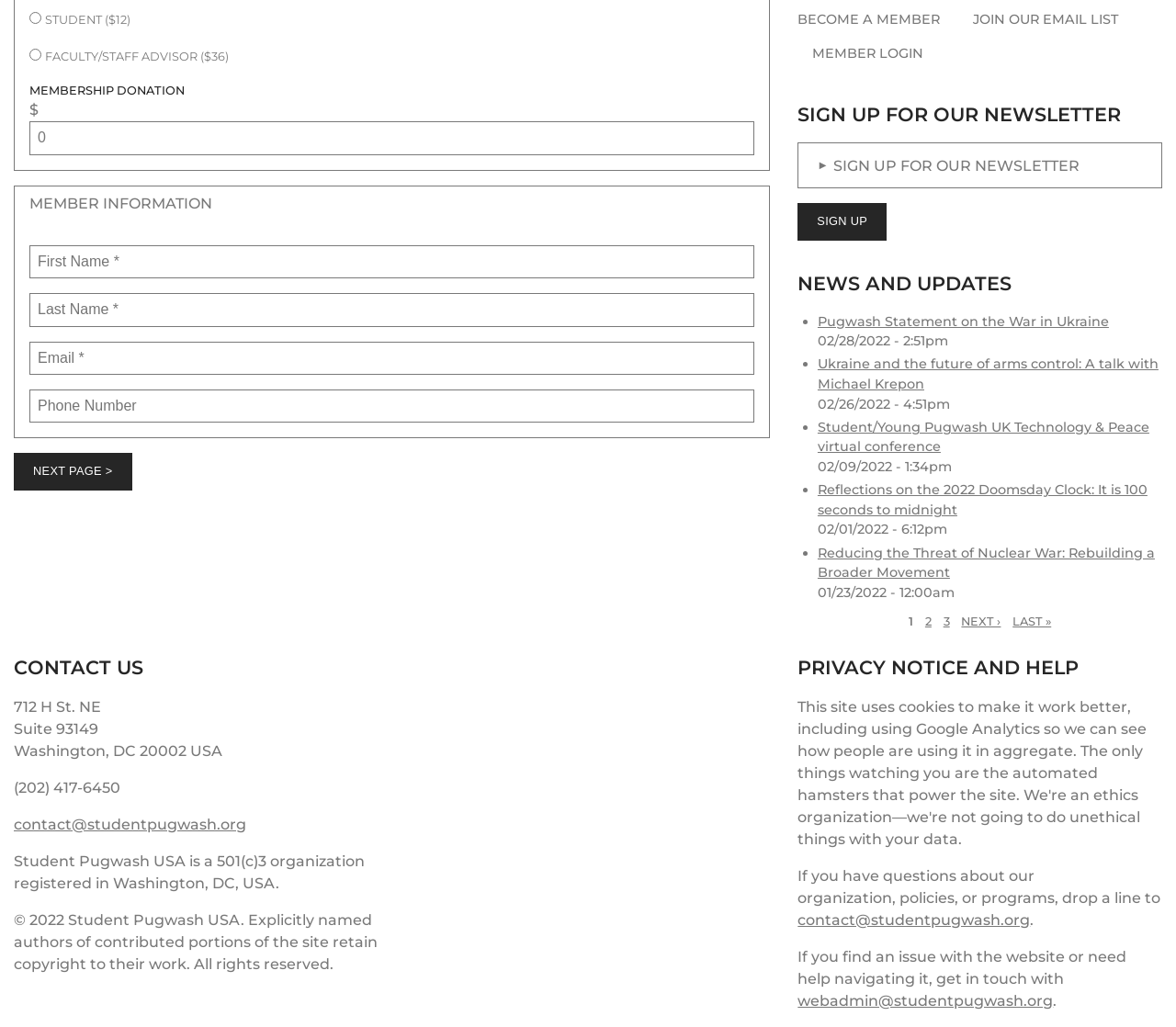Can you find the bounding box coordinates for the UI element given this description: "name="op" value="Sign up""? Provide the coordinates as four float numbers between 0 and 1: [left, top, right, bottom].

[0.678, 0.198, 0.754, 0.234]